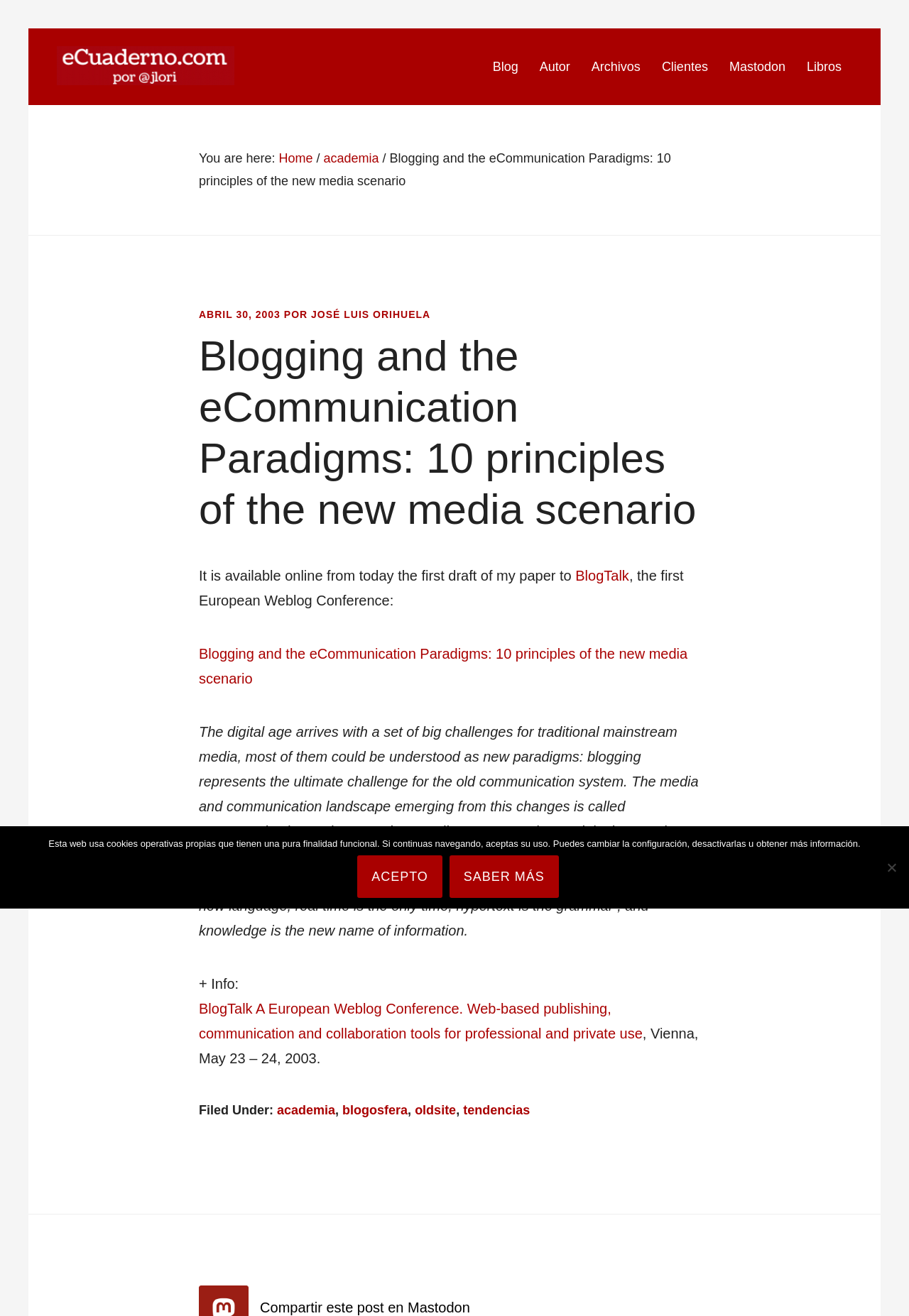Find and specify the bounding box coordinates that correspond to the clickable region for the instruction: "check the archives".

[0.639, 0.035, 0.716, 0.066]